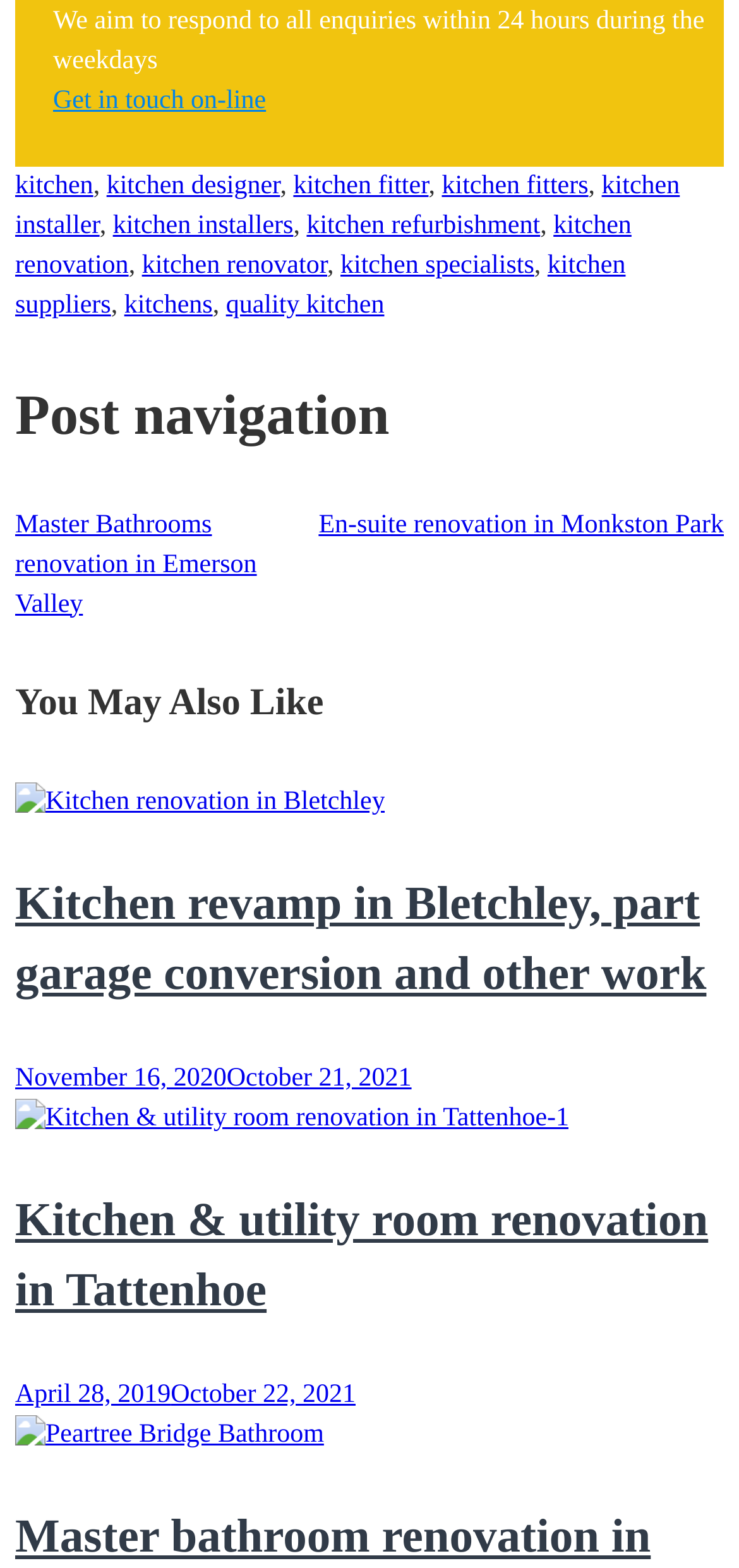Locate the bounding box coordinates of the clickable area needed to fulfill the instruction: "Get in touch online".

[0.072, 0.055, 0.36, 0.073]